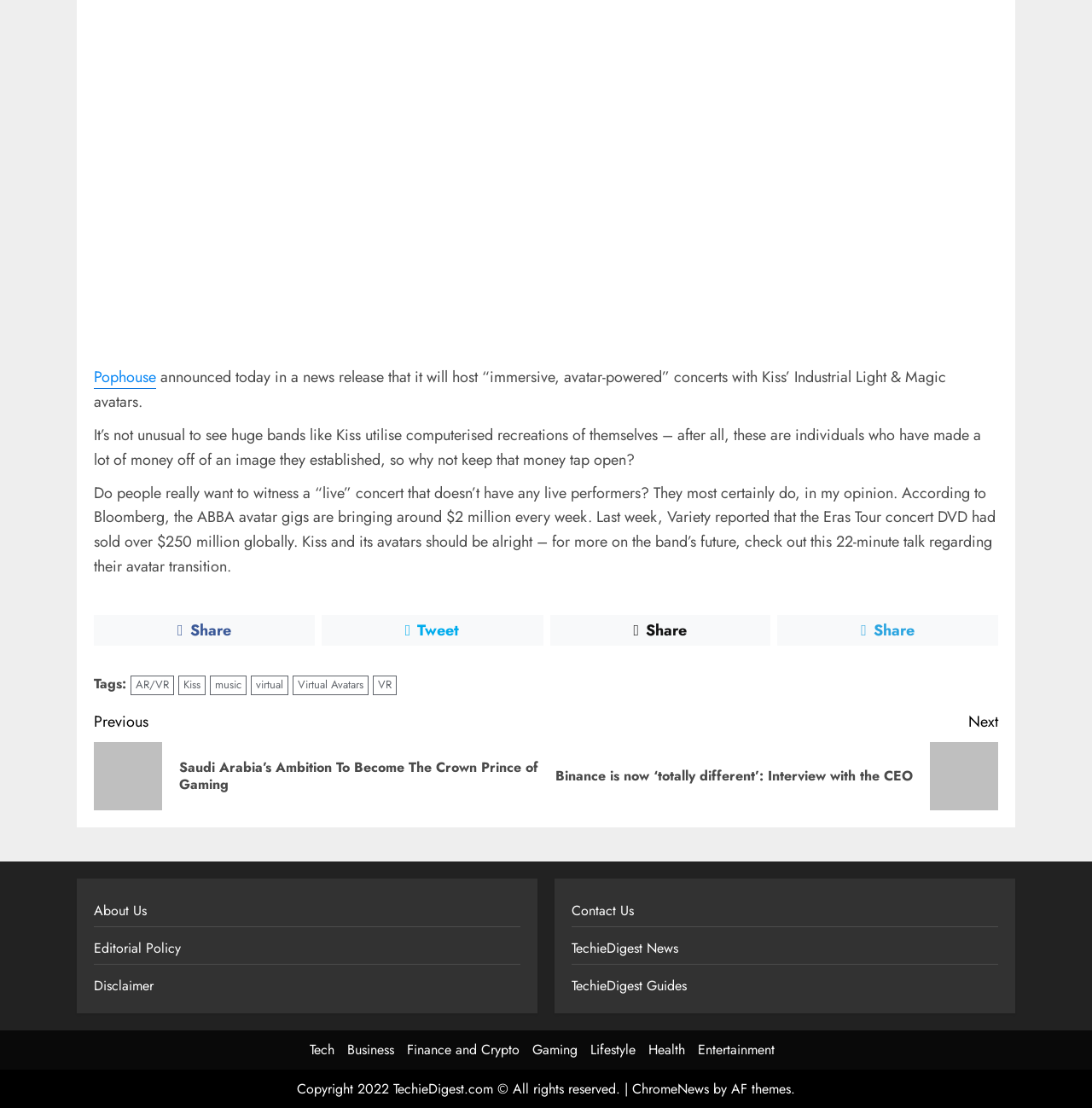Bounding box coordinates are given in the format (top-left x, top-left y, bottom-right x, bottom-right y). All values should be floating point numbers between 0 and 1. Provide the bounding box coordinate for the UI element described as: Read more

None